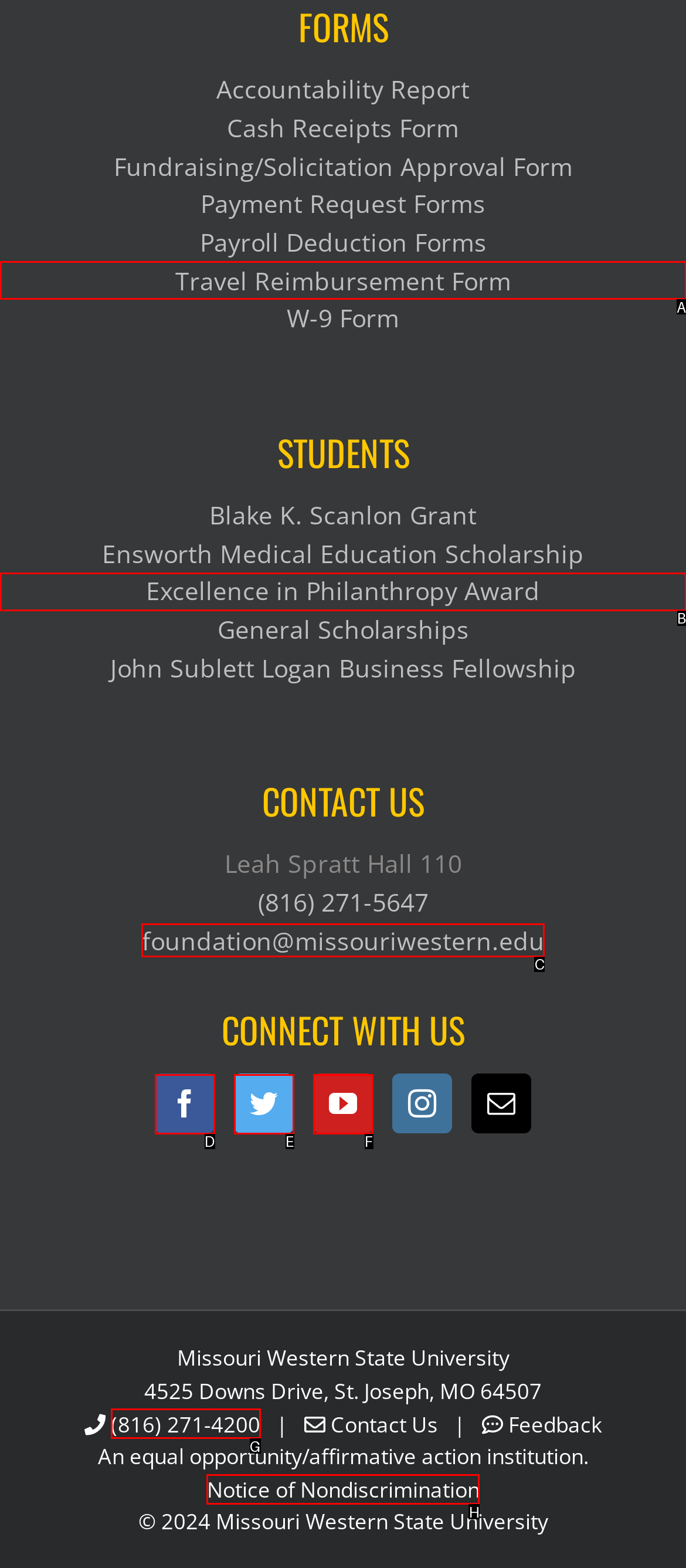Pick the option that best fits the description: Excellence in Philanthropy Award. Reply with the letter of the matching option directly.

B